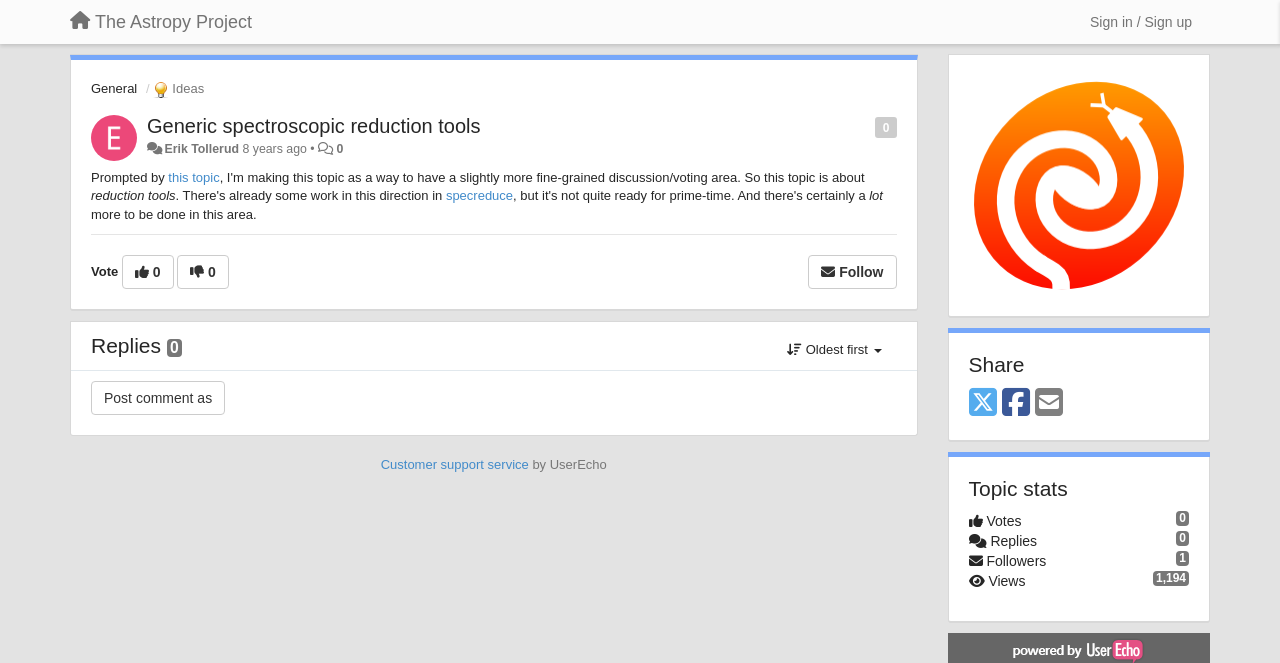Provide your answer in a single word or phrase: 
What is the position of the 'Share' heading on the webpage?

Top-right corner